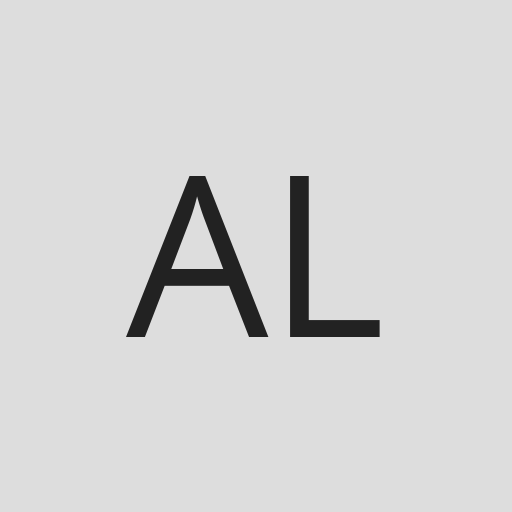Please provide a detailed answer to the question below by examining the image:
What is the purpose of the logo's design?

The design of the logo aims to create a memorable impression, enhancing the user experience on the site and encouraging users to explore more about Ashley Lonie, including links to her episodes.